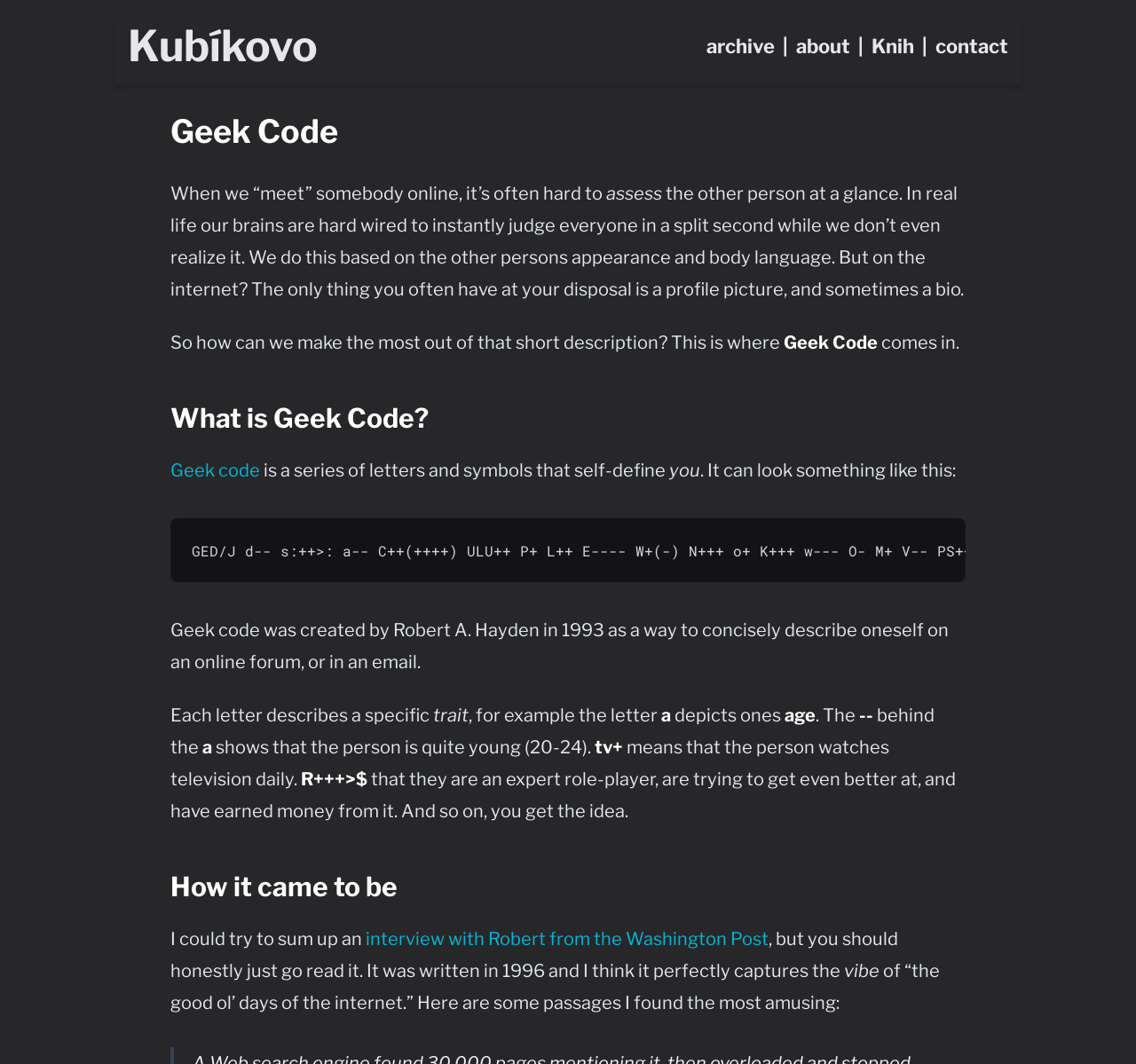Explain in detail what is displayed on the webpage.

This webpage is about Geek Code, a series of letters and symbols that self-define an individual online. At the top, there is a navigation bar with links to "Kubíkovo", "archive", "about", "Knih", and "contact". Below the navigation bar, there is a heading "Geek Code" followed by a paragraph of text that explains the concept of Geek Code and its purpose.

The main content of the webpage is divided into sections, each with its own heading. The first section, "What is Geek Code?", explains that Geek Code is a way to concisely describe oneself online, and provides an example of what a Geek Code might look like. The text also mentions that Geek Code was created by Robert A. Hayden in 1993.

The next section, "How it came to be", discusses the origins of Geek Code and provides a link to an interview with Robert from the Washington Post. The text also quotes passages from the interview that the author found amusing.

Throughout the webpage, there are several blocks of text that provide more information about Geek Code, including its purpose, how it works, and its history. The text is written in a conversational tone and includes some humorous remarks. There are no images on the page.